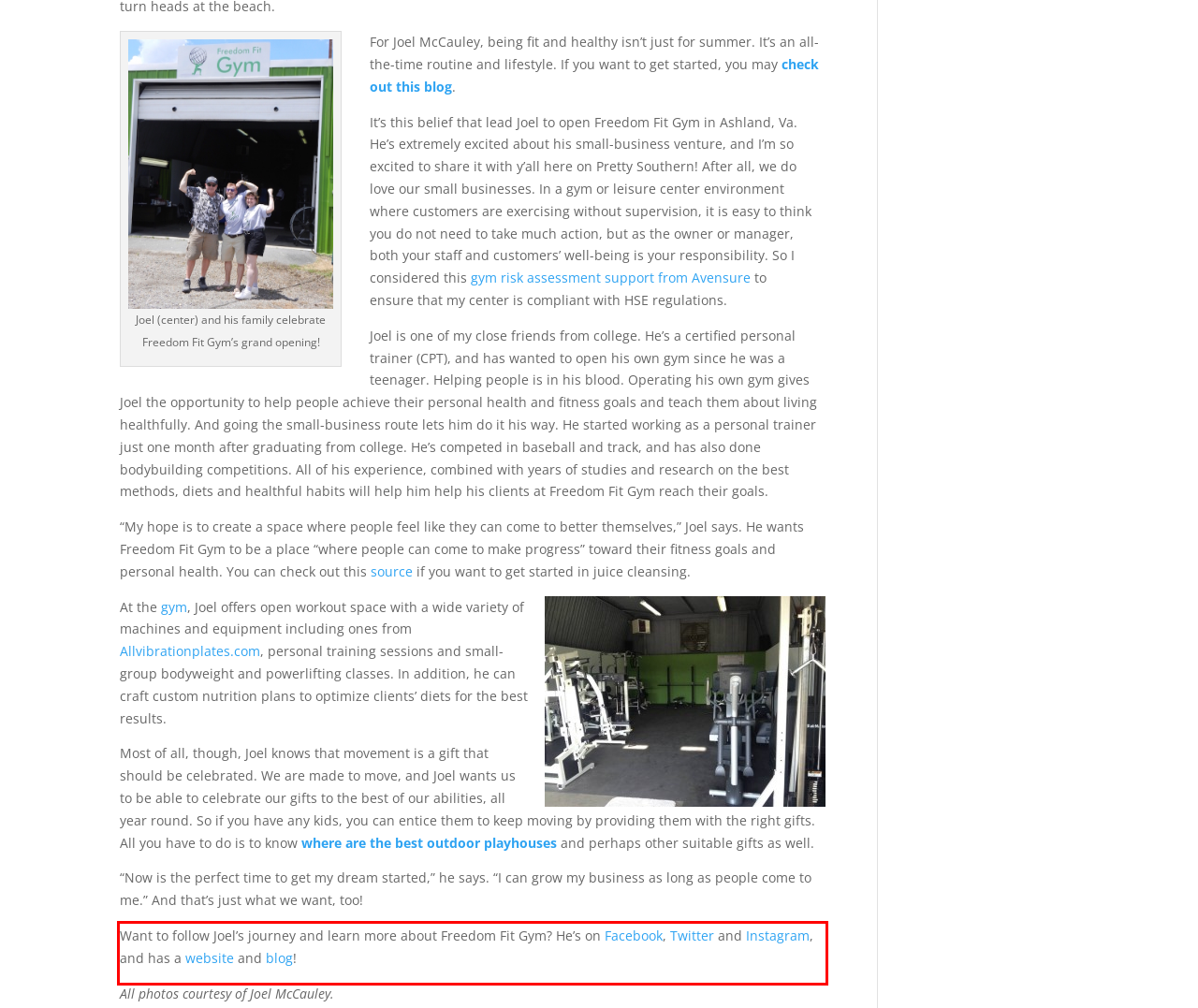The screenshot you have been given contains a UI element surrounded by a red rectangle. Use OCR to read and extract the text inside this red rectangle.

Want to follow Joel’s journey and learn more about Freedom Fit Gym? He’s on Facebook, Twitter and Instagram, and has a website and blog!